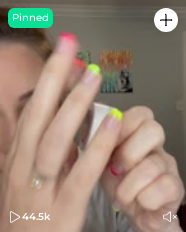What is the view count of the video?
Based on the image, answer the question with a single word or brief phrase.

44.5k